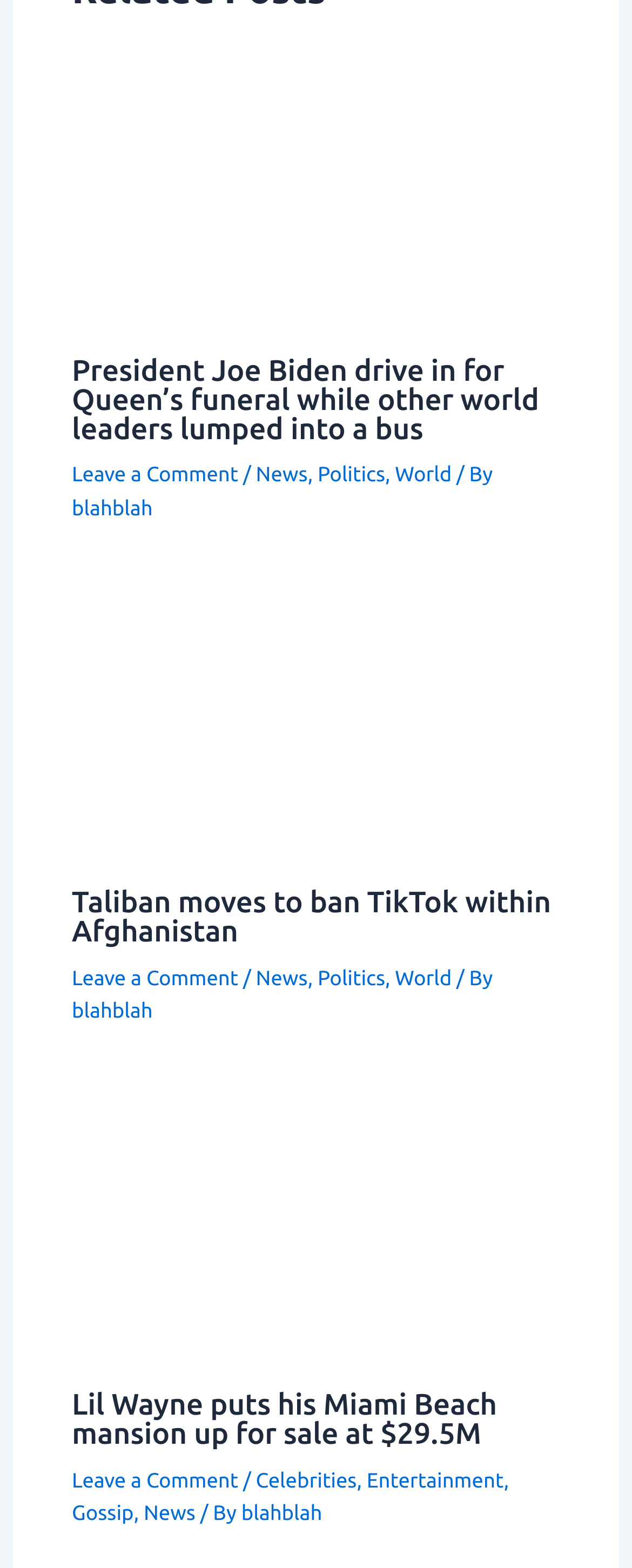Identify the bounding box coordinates of the region that needs to be clicked to carry out this instruction: "View the article about Taliban banning TikTok in Afghanistan". Provide these coordinates as four float numbers ranging from 0 to 1, i.e., [left, top, right, bottom].

[0.114, 0.453, 0.886, 0.471]